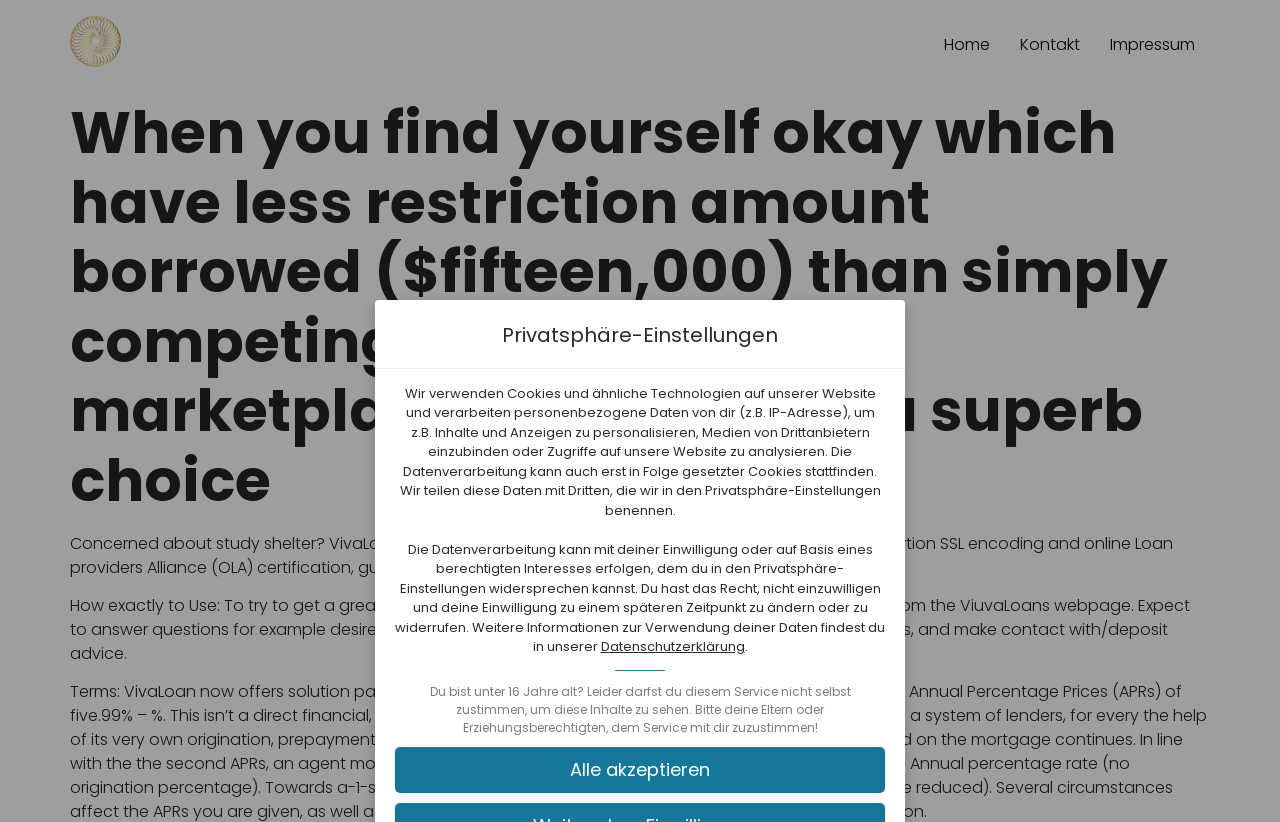Locate the UI element described by Alle akzeptieren and provide its bounding box coordinates. Use the format (top-left x, top-left y, bottom-right x, bottom-right y) with all values as floating point numbers between 0 and 1.

[0.309, 0.909, 0.691, 0.964]